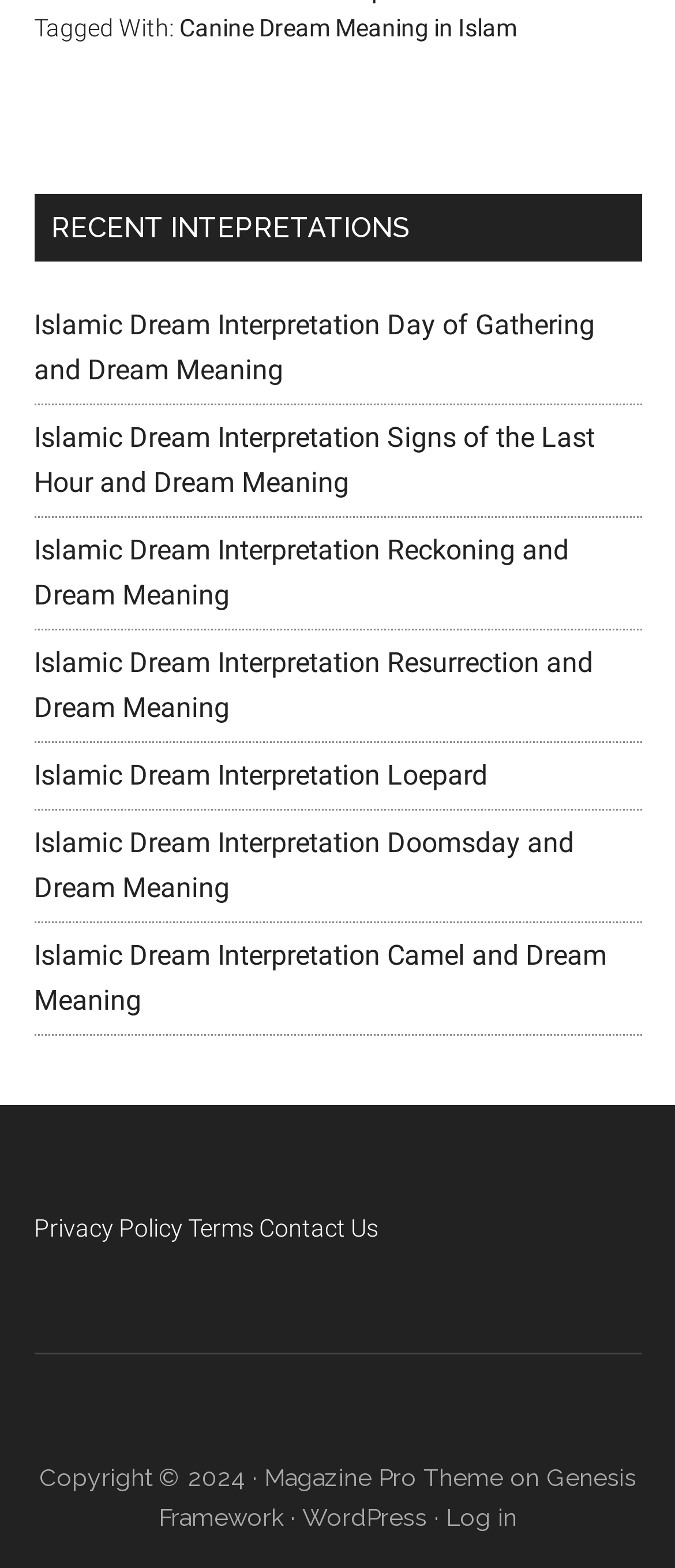Please determine the bounding box coordinates for the UI element described here. Use the format (top-left x, top-left y, bottom-right x, bottom-right y) with values bounded between 0 and 1: Magazine Pro Theme

[0.391, 0.933, 0.745, 0.951]